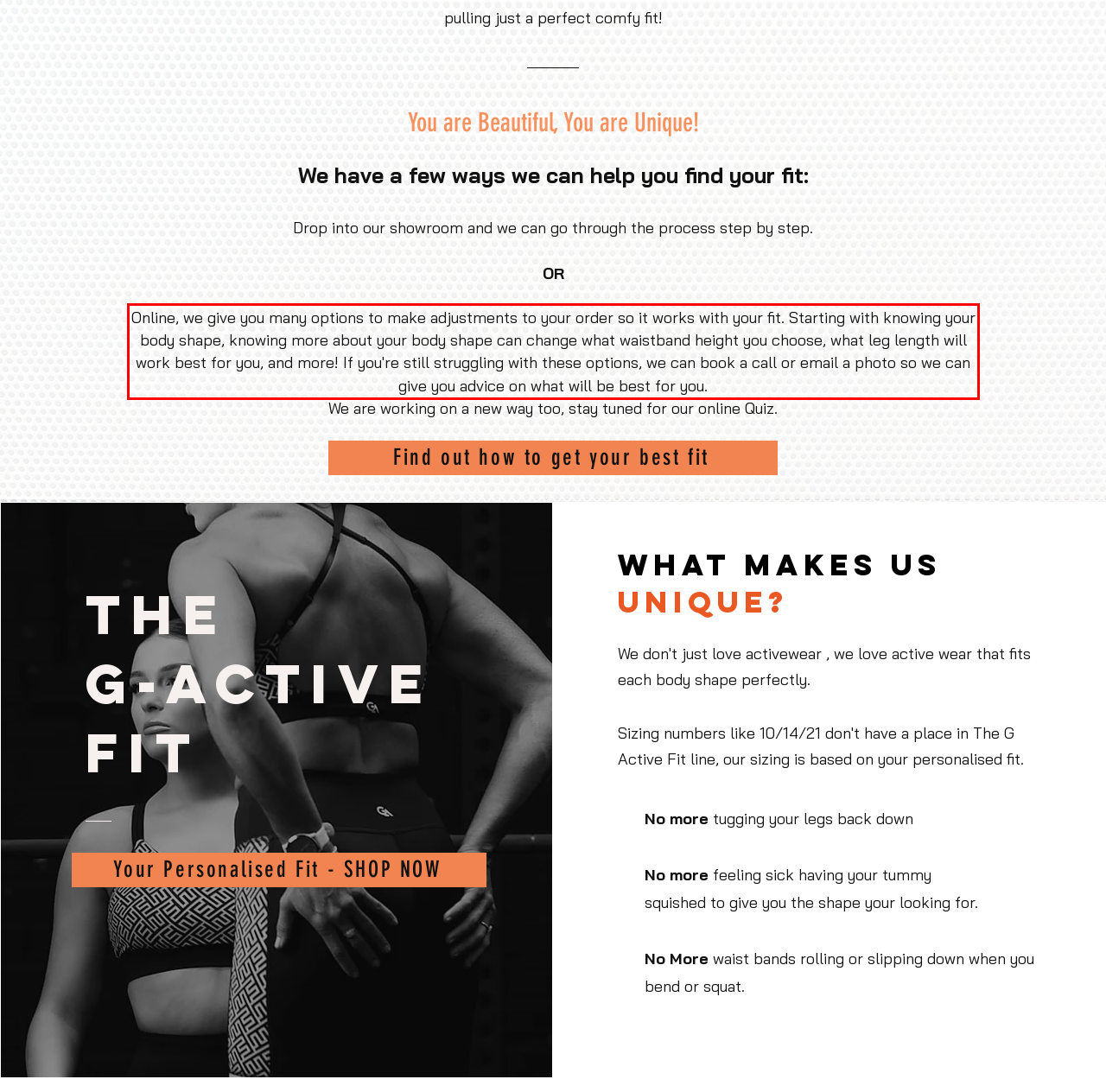Please identify and extract the text content from the UI element encased in a red bounding box on the provided webpage screenshot.

Online, we give you many options to make adjustments to your order so it works with your fit. Starting with knowing your body shape, knowing more about your body shape can change what waistband height you choose, what leg length will work best for you, and more! If you're still struggling with these options, we can book a call or email a photo so we can give you advice on what will be best for you.